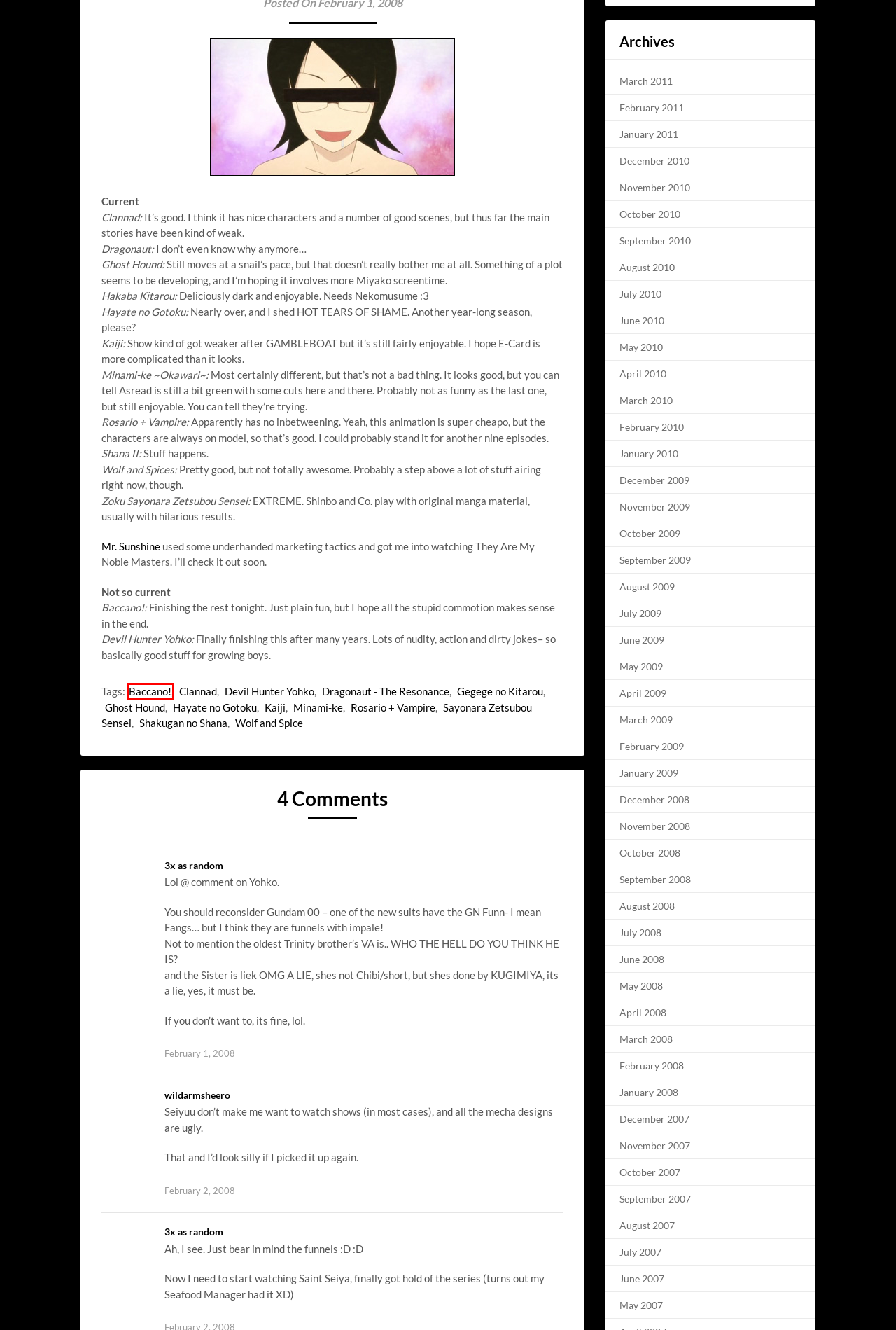Given a webpage screenshot with a UI element marked by a red bounding box, choose the description that best corresponds to the new webpage that will appear after clicking the element. The candidates are:
A. Baccano! – An Archive of Mistakes of Youth: The Blog
B. January 2010 – An Archive of Mistakes of Youth: The Blog
C. June 2007 – An Archive of Mistakes of Youth: The Blog
D. October 2009 – An Archive of Mistakes of Youth: The Blog
E. Minami-ke – An Archive of Mistakes of Youth: The Blog
F. October 2007 – An Archive of Mistakes of Youth: The Blog
G. Gegege no Kitarou – An Archive of Mistakes of Youth: The Blog
H. July 2010 – An Archive of Mistakes of Youth: The Blog

A